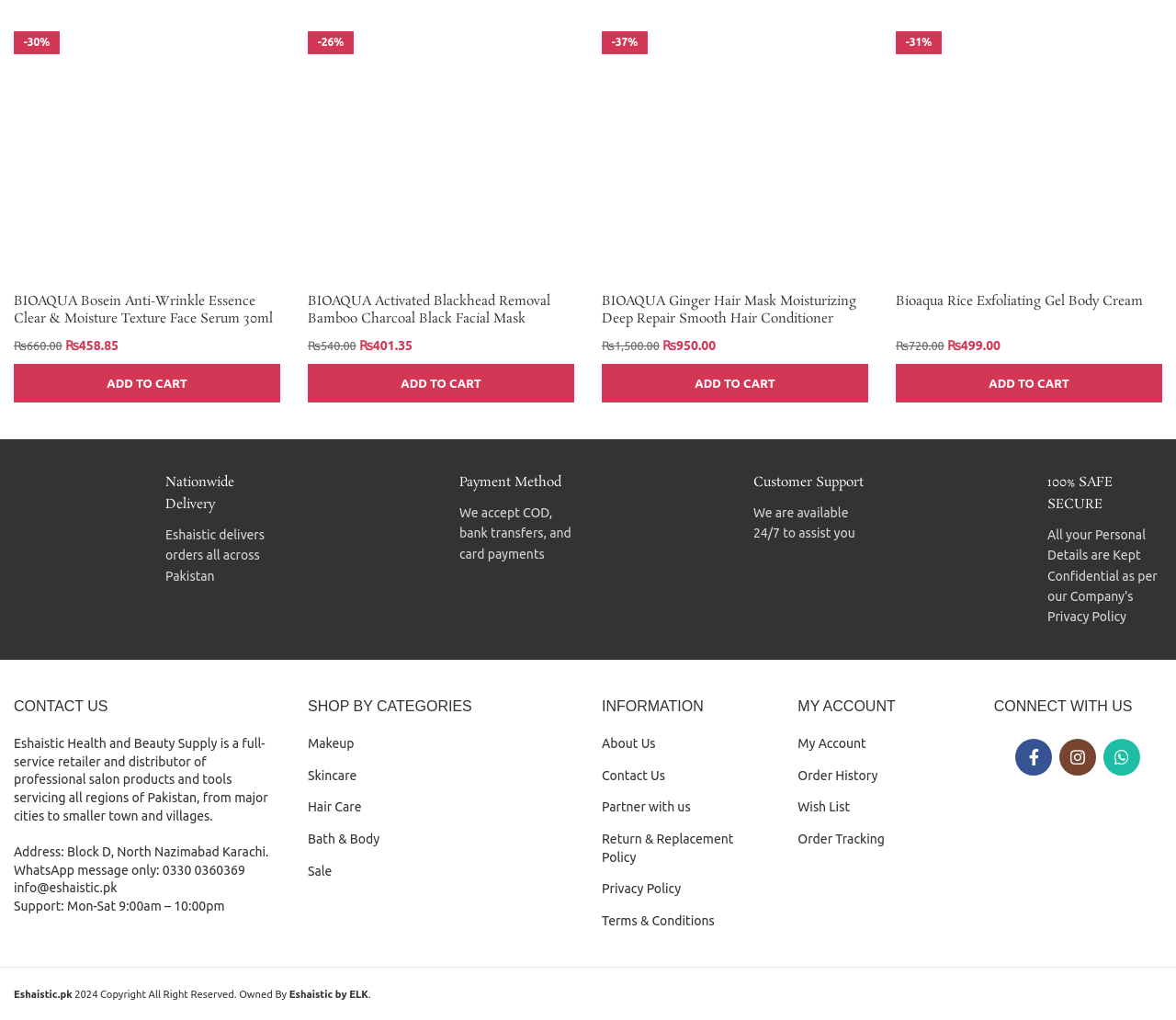Please identify the bounding box coordinates of the element's region that I should click in order to complete the following instruction: "View BIOAQUA Bosein Anti-Wrinkle Essence Clear & Moisture Texture Face Serum 30ml product details". The bounding box coordinates consist of four float numbers between 0 and 1, i.e., [left, top, right, bottom].

[0.012, 0.287, 0.238, 0.322]